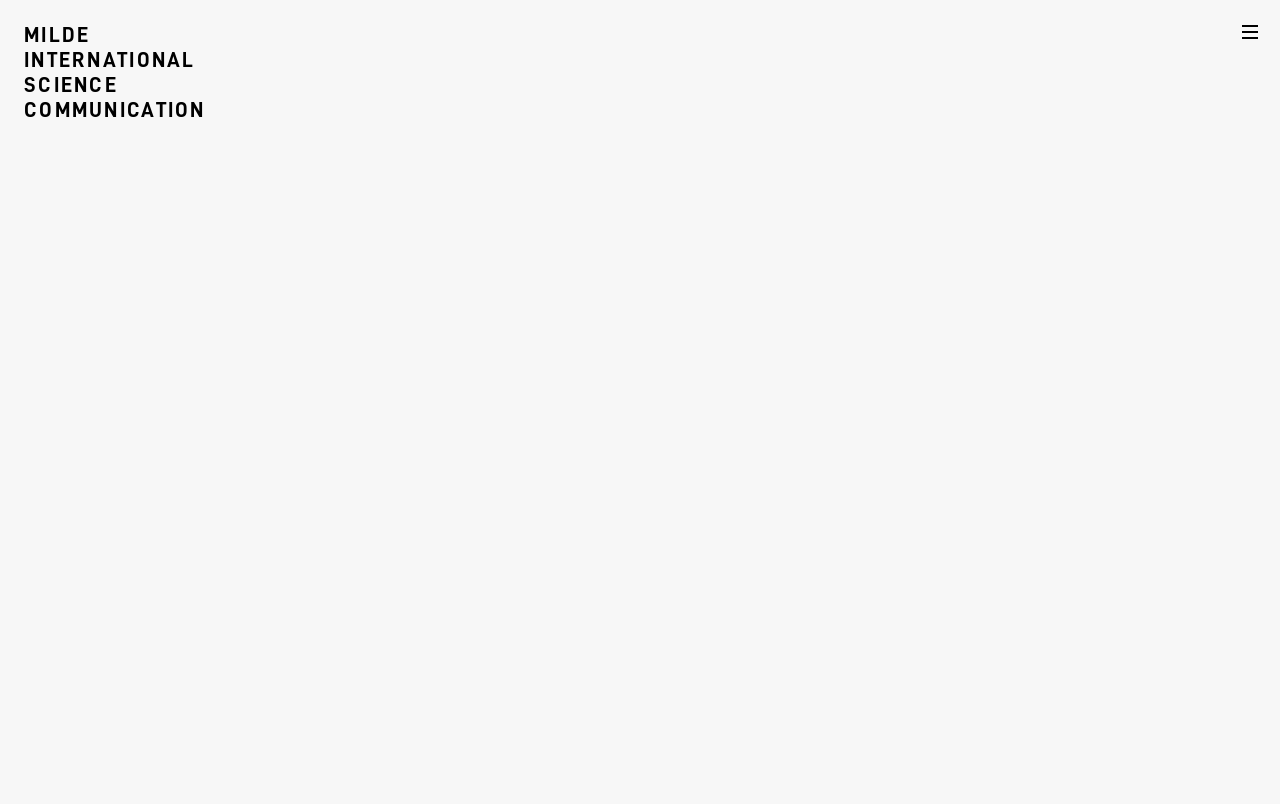Provide a one-word or short-phrase response to the question:
What services does the company offer?

Communication guidance, media production, etc.